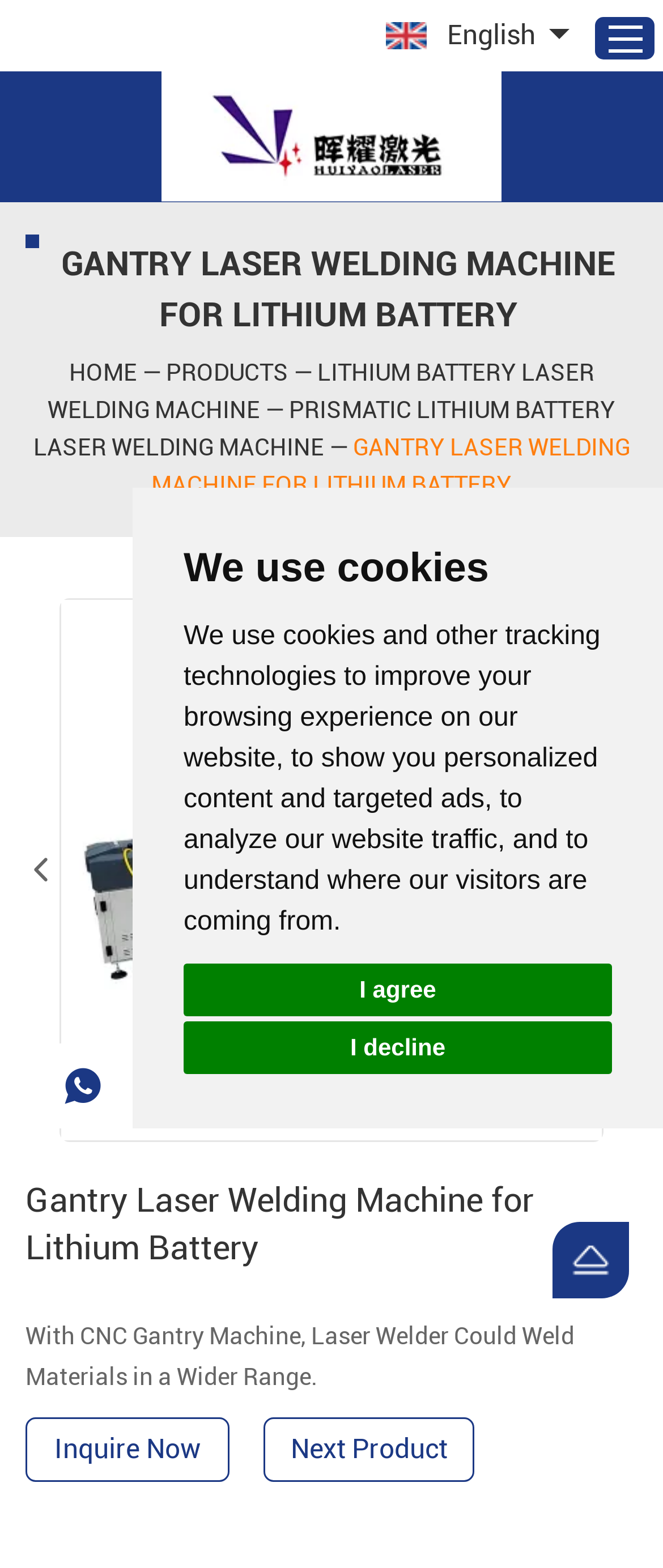Provide a thorough and detailed response to the question by examining the image: 
What is the purpose of the 'Inquire Now' link?

The 'Inquire Now' link is likely a call-to-action that allows users to contact the company, possibly to inquire about the laser welding machine or to request more information. This is a common feature on company websites.